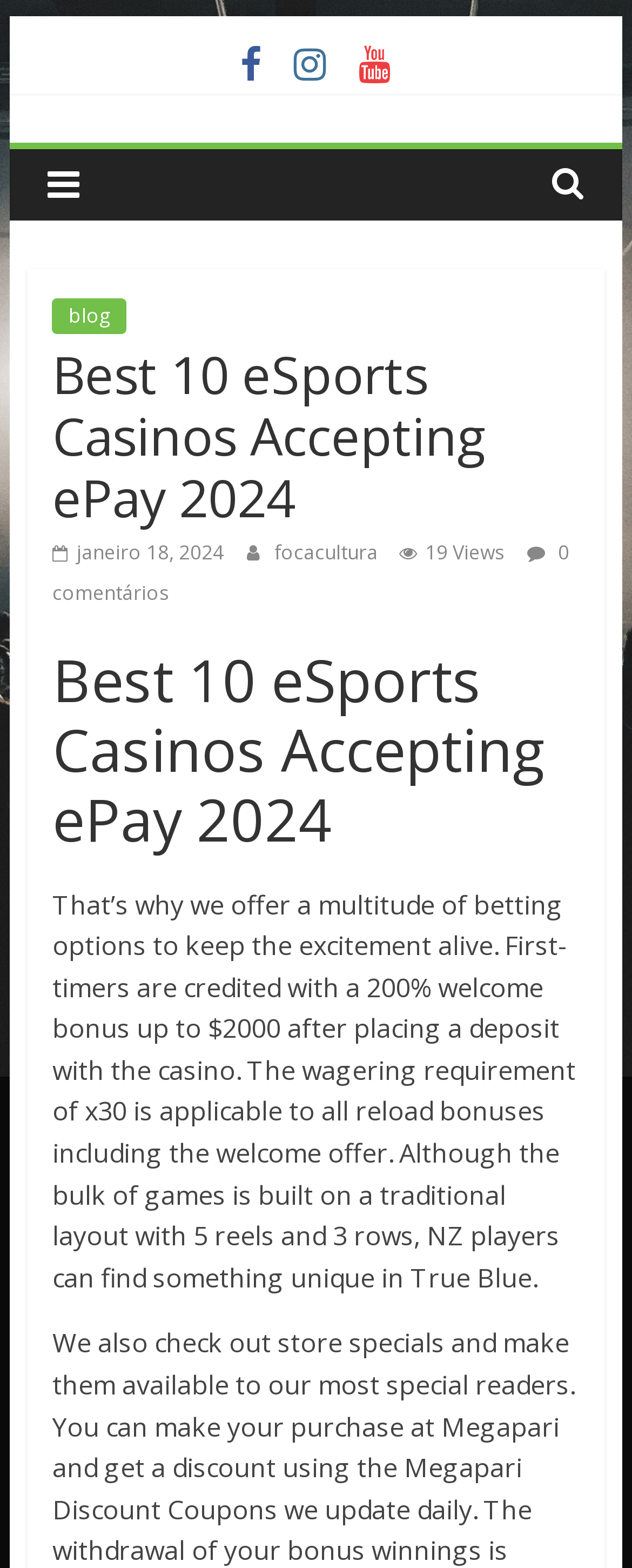What is the name of the organization?
Based on the visual details in the image, please answer the question thoroughly.

I found the answer by looking at the heading 'FOCA' located at the top of the page, which is also linked to a separate page, and the text 'Força organizando cultura e arte' which provides more information about the organization.